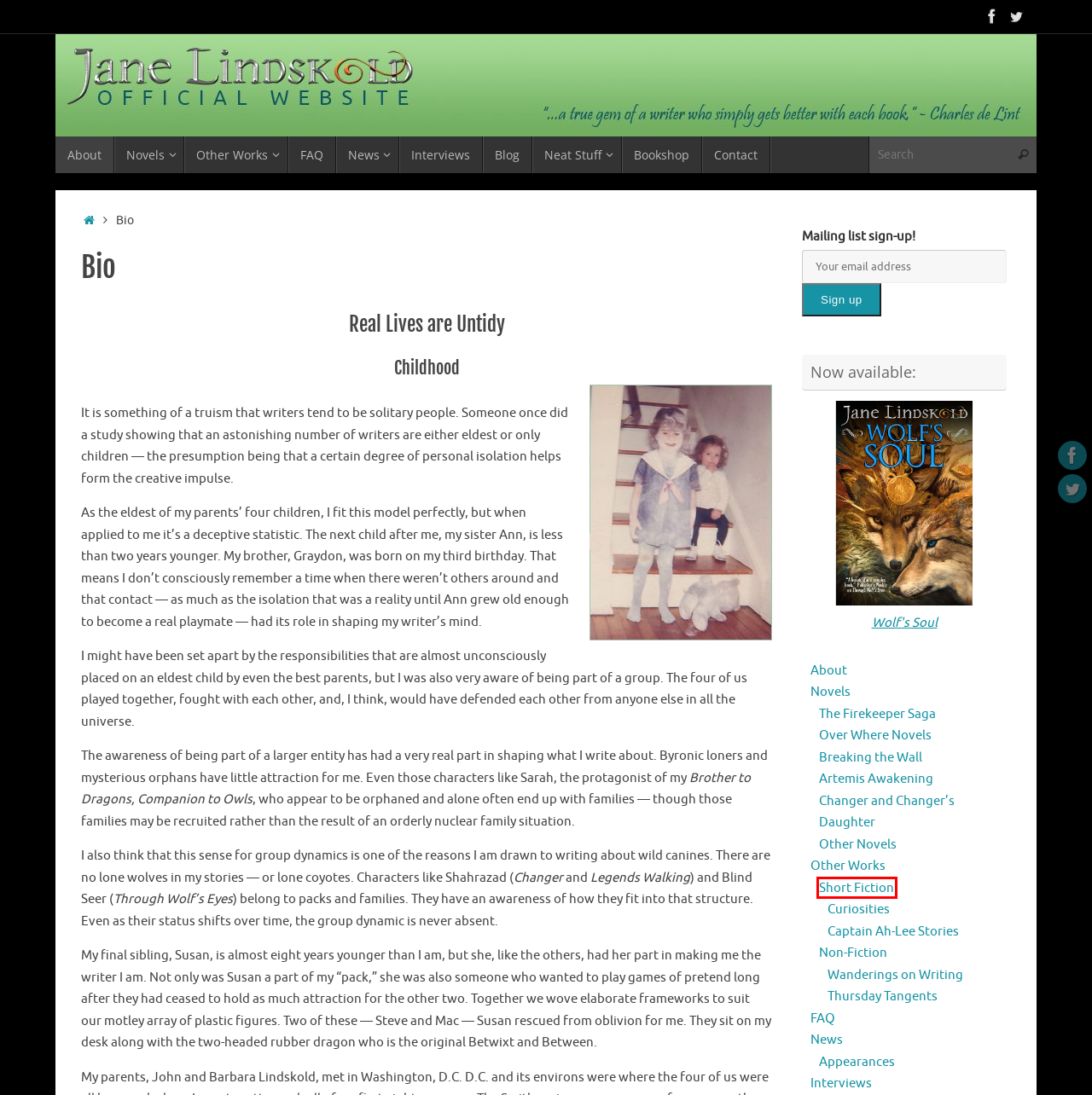Examine the screenshot of a webpage with a red bounding box around an element. Then, select the webpage description that best represents the new page after clicking the highlighted element. Here are the descriptions:
A. Short Fiction – Jane Lindskold's Official Website
B. News – Jane Lindskold's Official Website
C. Over Where Novels – Jane Lindskold's Official Website
D. Interviews – Jane Lindskold's Official Website
E. FAQ – Jane Lindskold's Official Website
F. Novels – Jane Lindskold's Official Website
G. The Firekeeper Saga – Jane Lindskold's Official Website
H. Non-Fiction – Jane Lindskold's Official Website

A